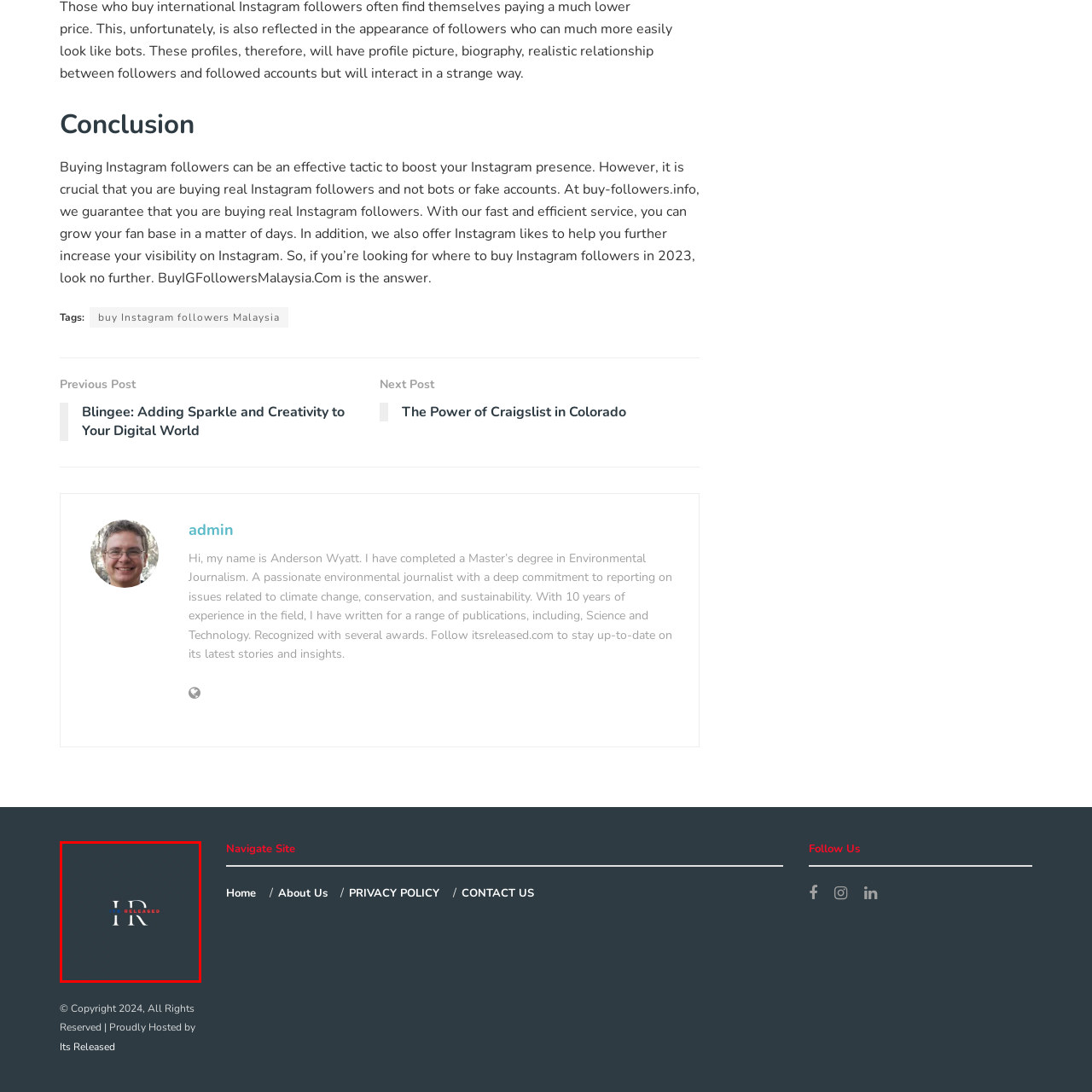What is the background color of the logo?
Focus on the image highlighted within the red borders and answer with a single word or short phrase derived from the image.

Dark